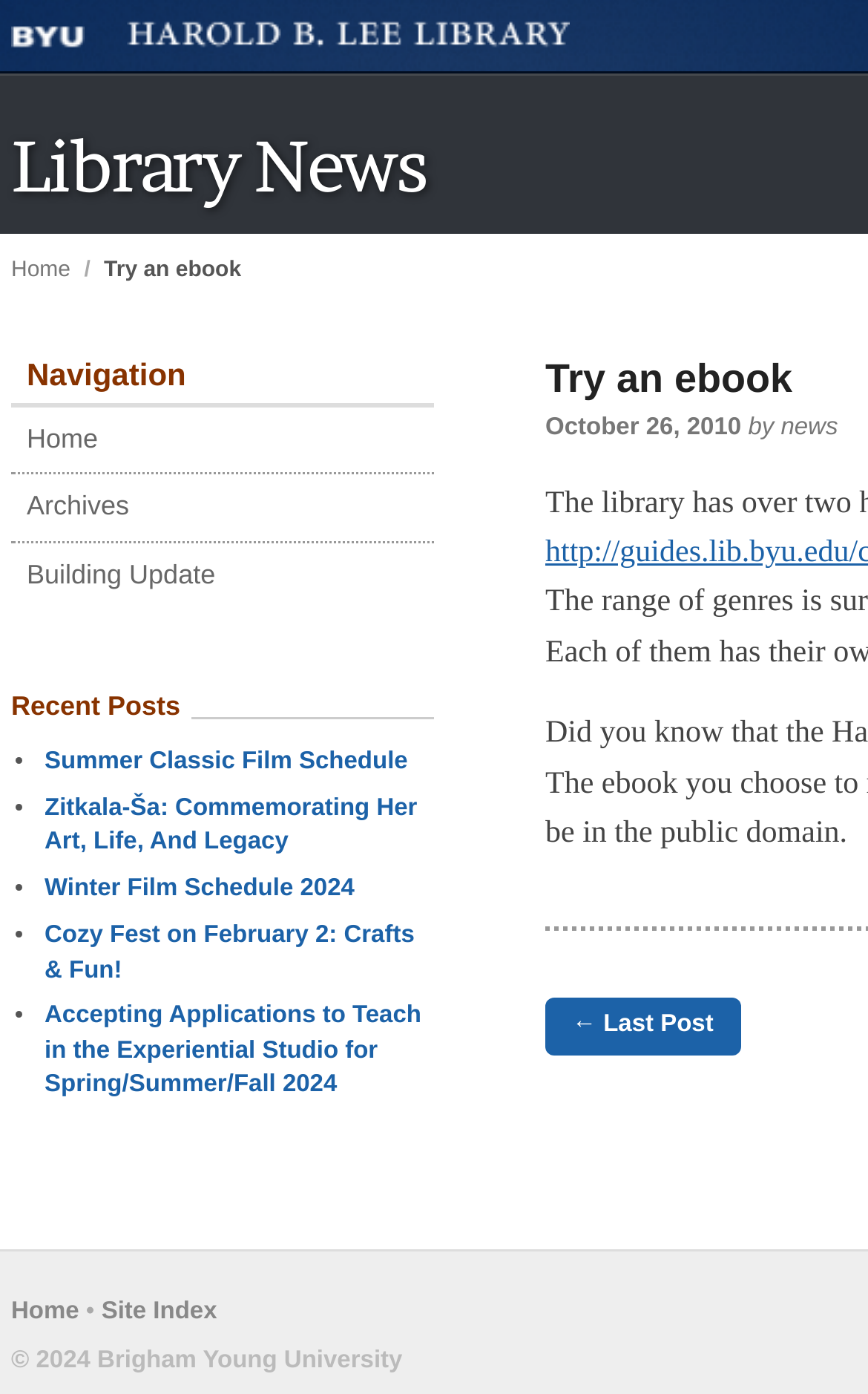What is the date of the first recent post?
Please respond to the question with a detailed and thorough explanation.

I looked at the date next to the first recent post, which is 'October 26, 2010'.